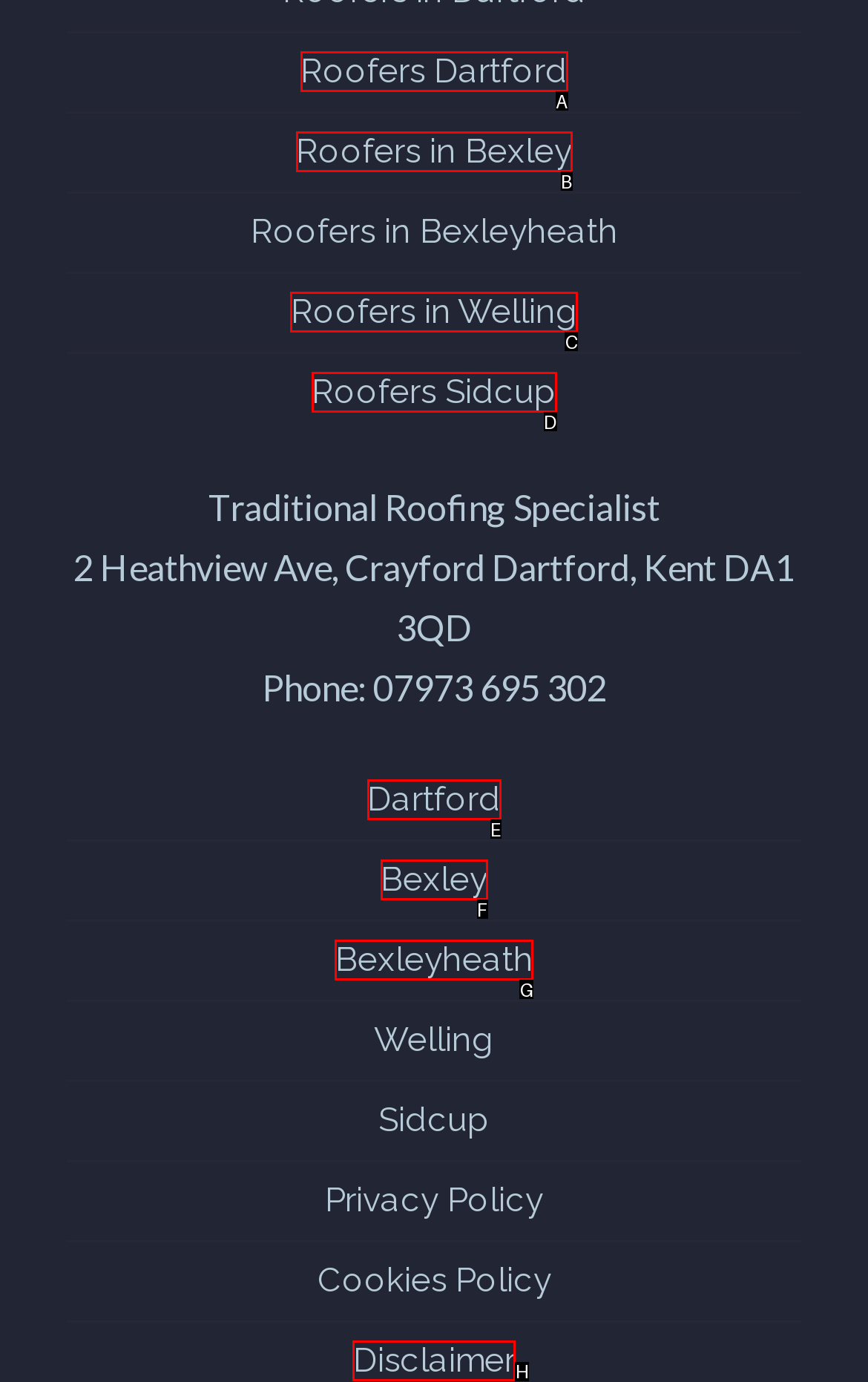For the given instruction: Click the 'Allow all cookies' link, determine which boxed UI element should be clicked. Answer with the letter of the corresponding option directly.

None